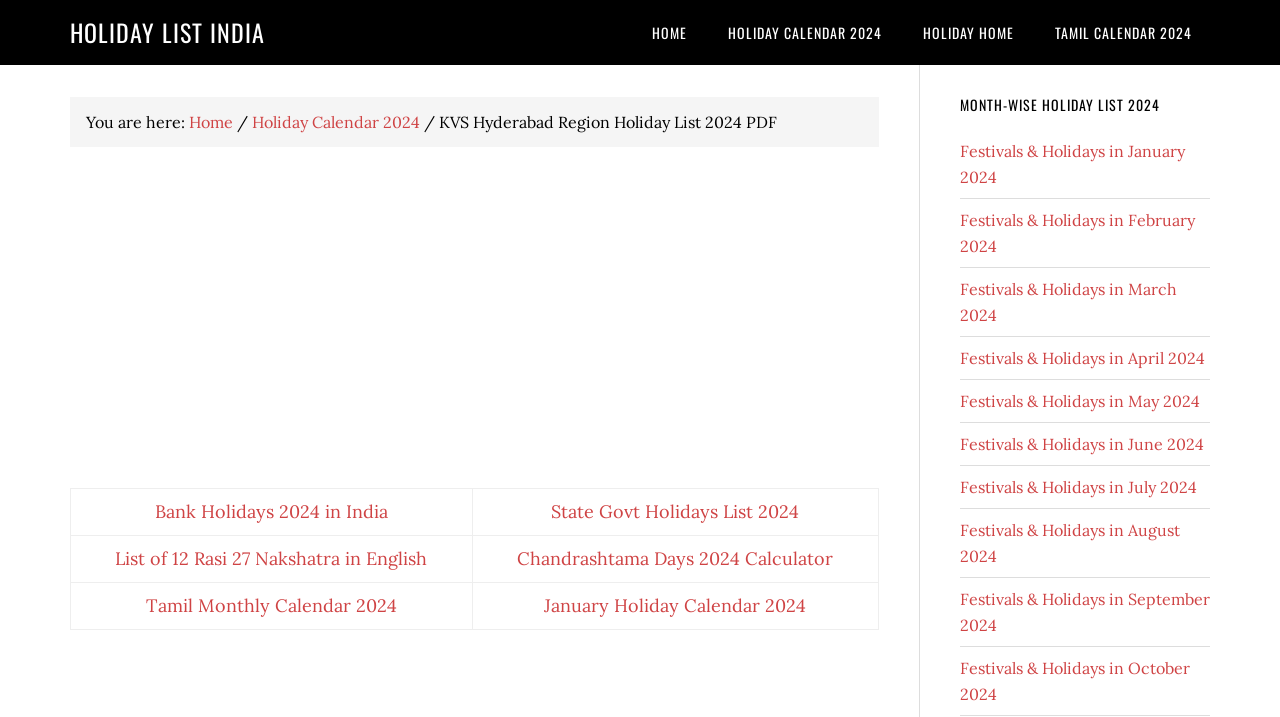Find the bounding box coordinates for the area that must be clicked to perform this action: "Go to the 'Festivals & Holidays in January 2024' page".

[0.75, 0.196, 0.926, 0.261]